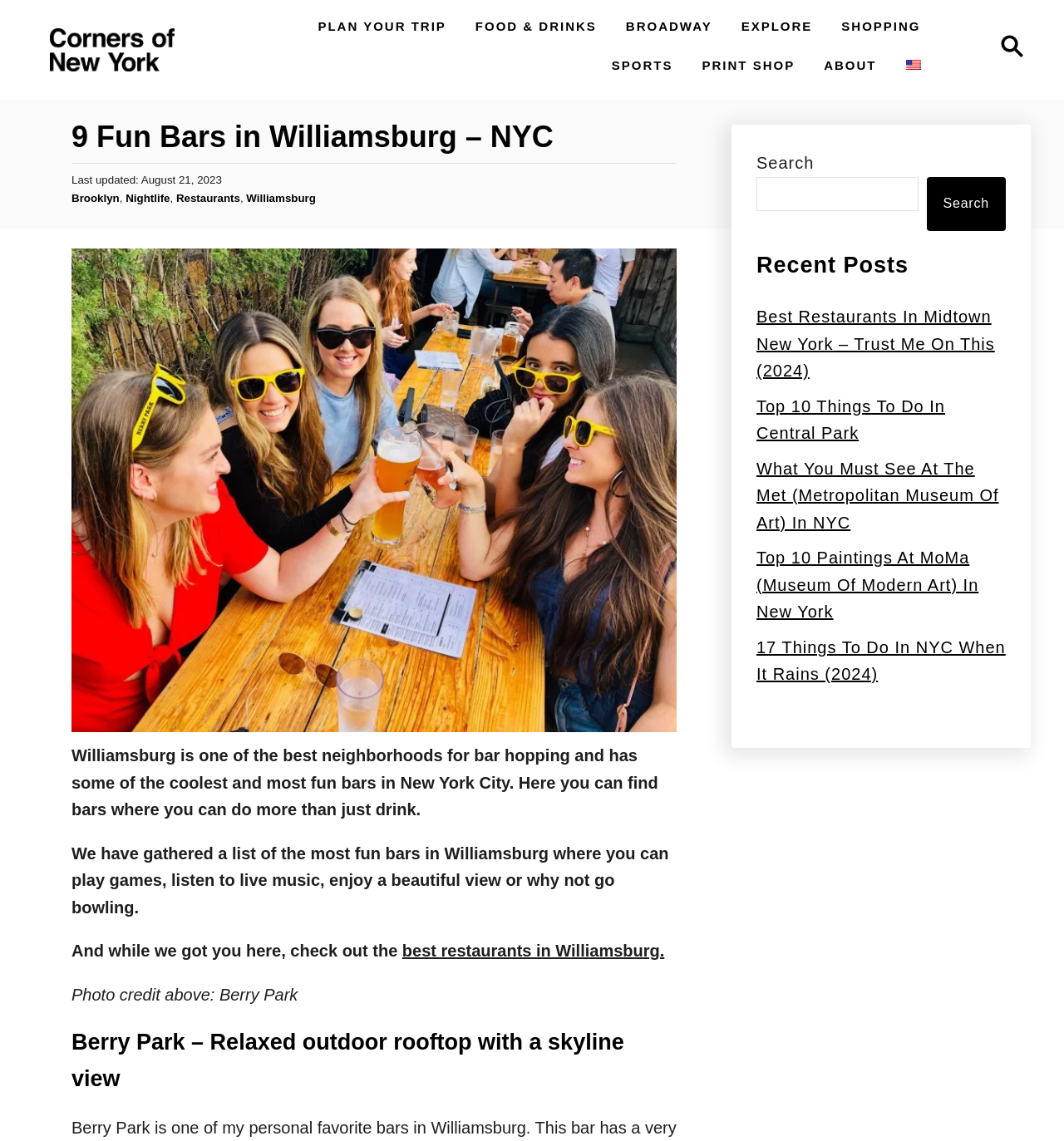Extract the bounding box coordinates for the UI element described by the text: "Print Shop". The coordinates should be in the form of [left, top, right, bottom] with values between 0 and 1.

[0.652, 0.044, 0.755, 0.071]